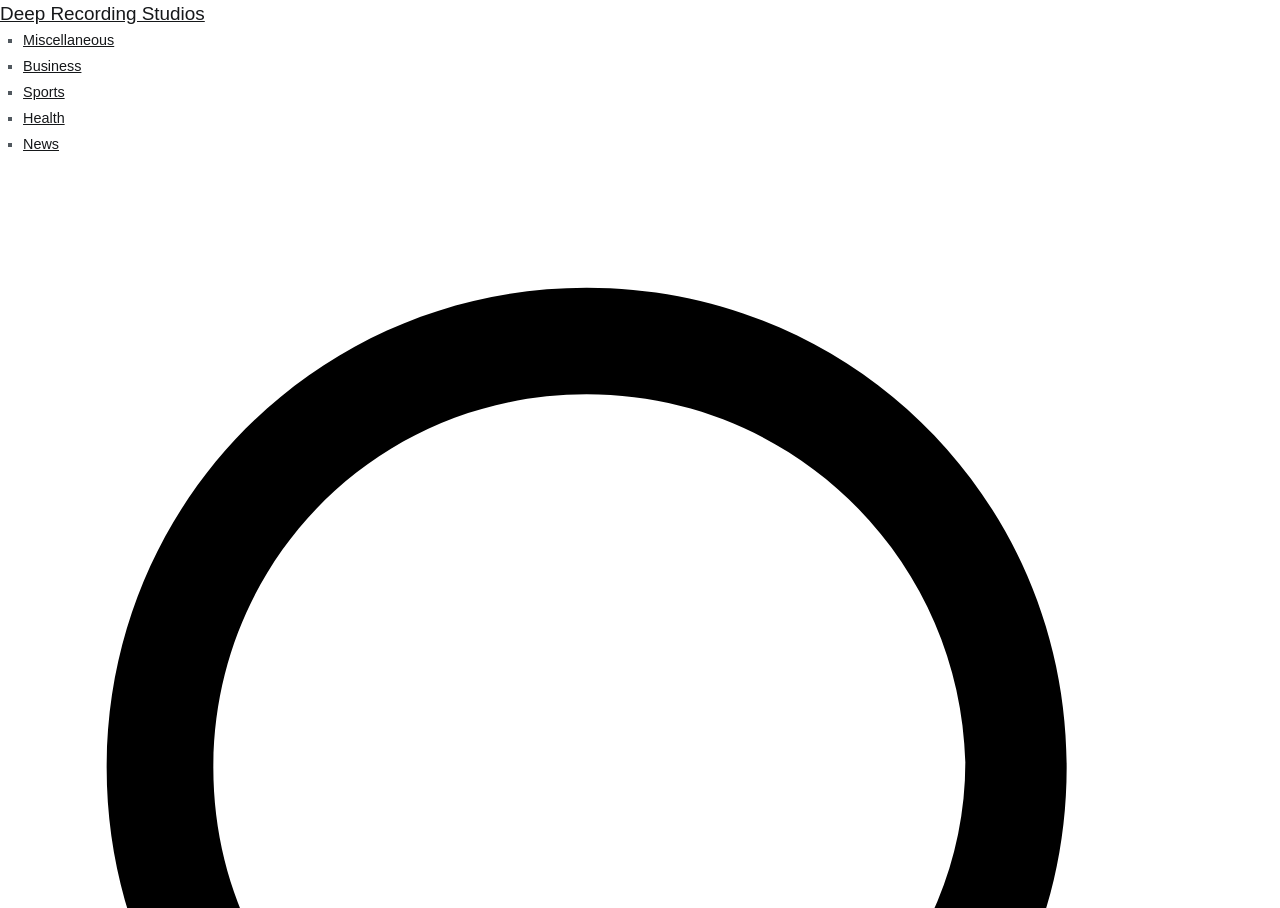Your task is to extract the text of the main heading from the webpage.

Stretch Your Poker Bankroll With Online Bonuses